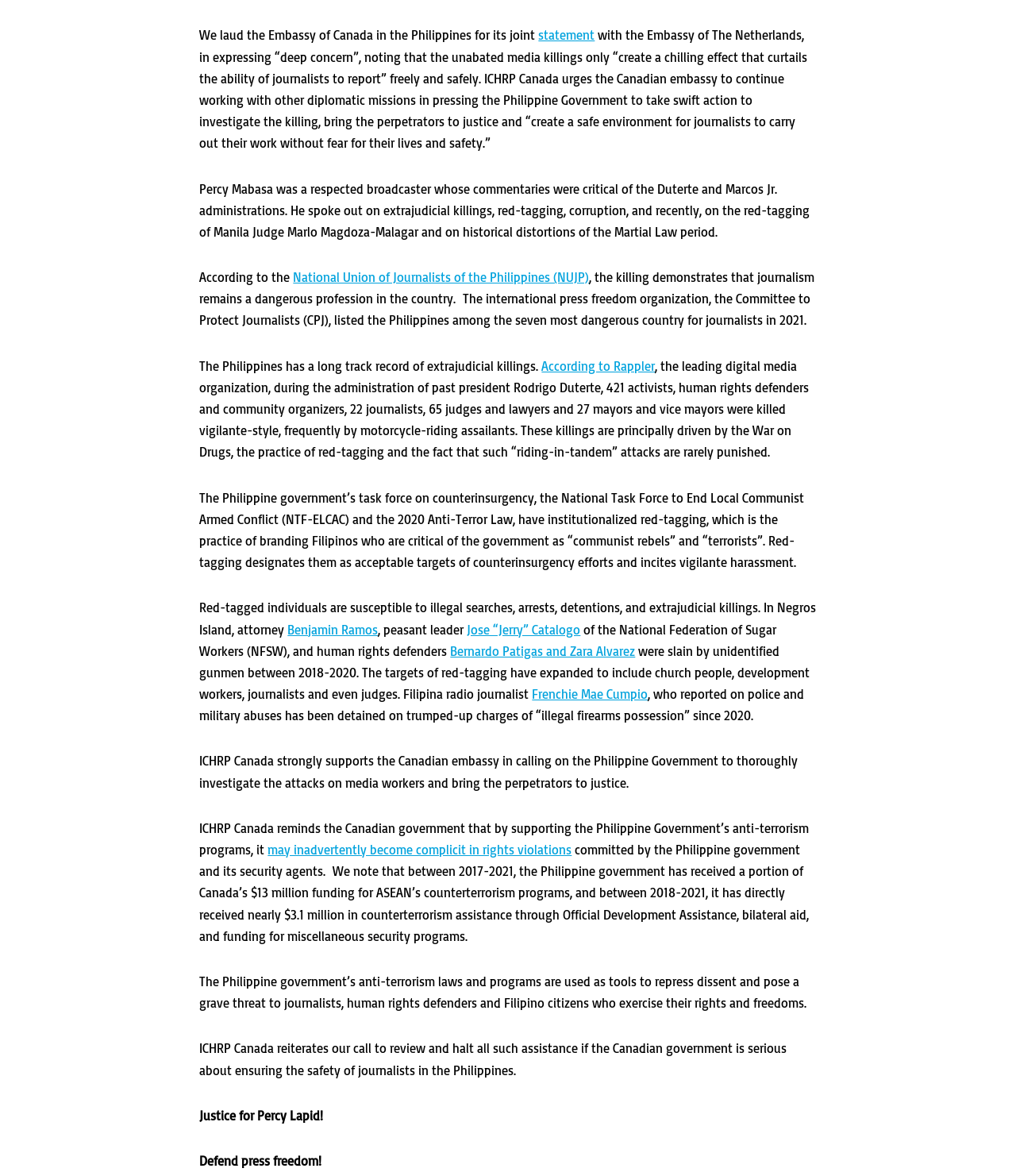Find the bounding box coordinates of the element to click in order to complete this instruction: "Visit the National Union of Journalists of the Philippines (NUJP) website". The bounding box coordinates must be four float numbers between 0 and 1, denoted as [left, top, right, bottom].

[0.289, 0.229, 0.58, 0.242]